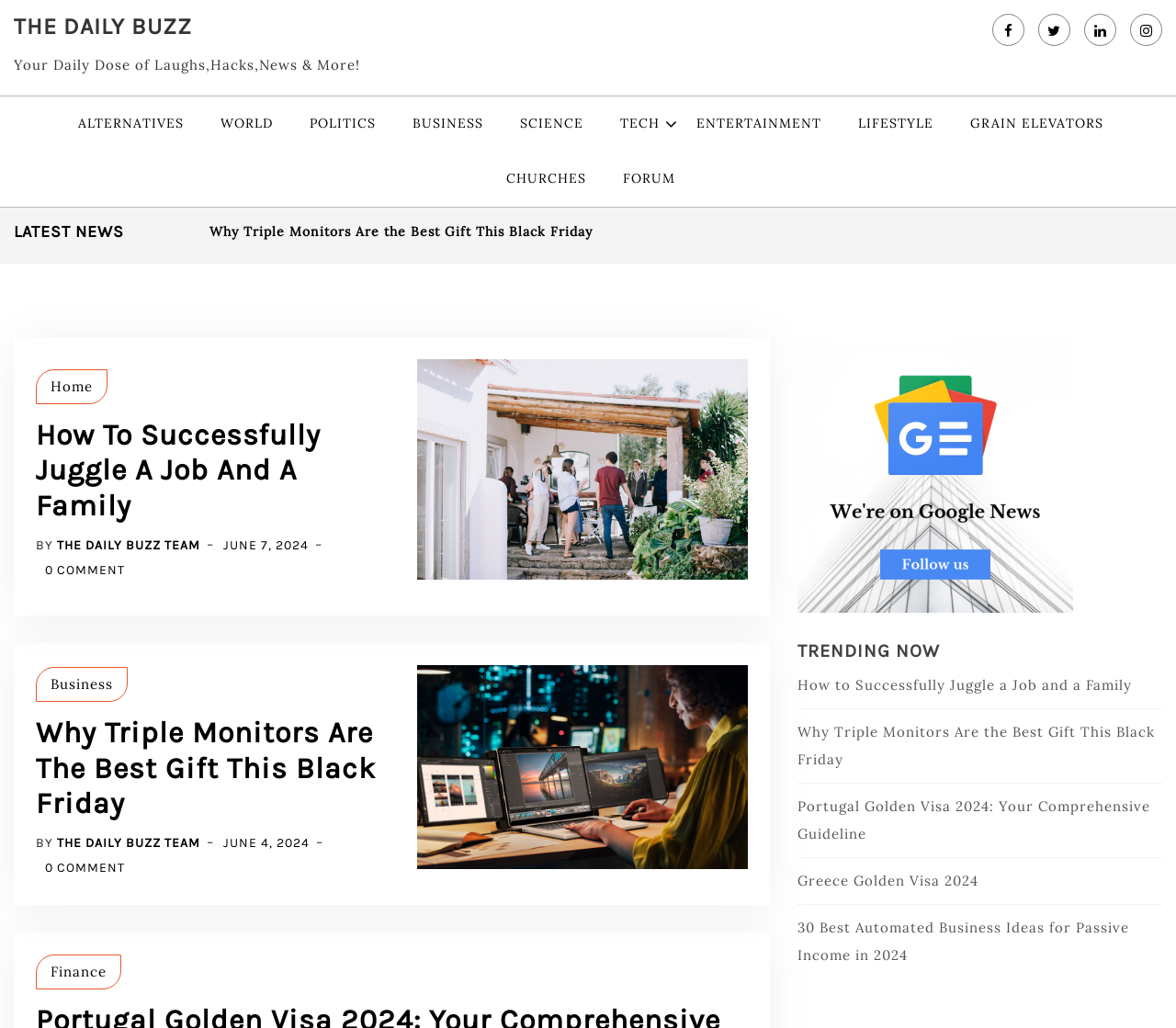Find the bounding box coordinates of the element you need to click on to perform this action: 'Browse the 'BUSINESS' section'. The coordinates should be represented by four float values between 0 and 1, in the format [left, top, right, bottom].

[0.339, 0.094, 0.422, 0.147]